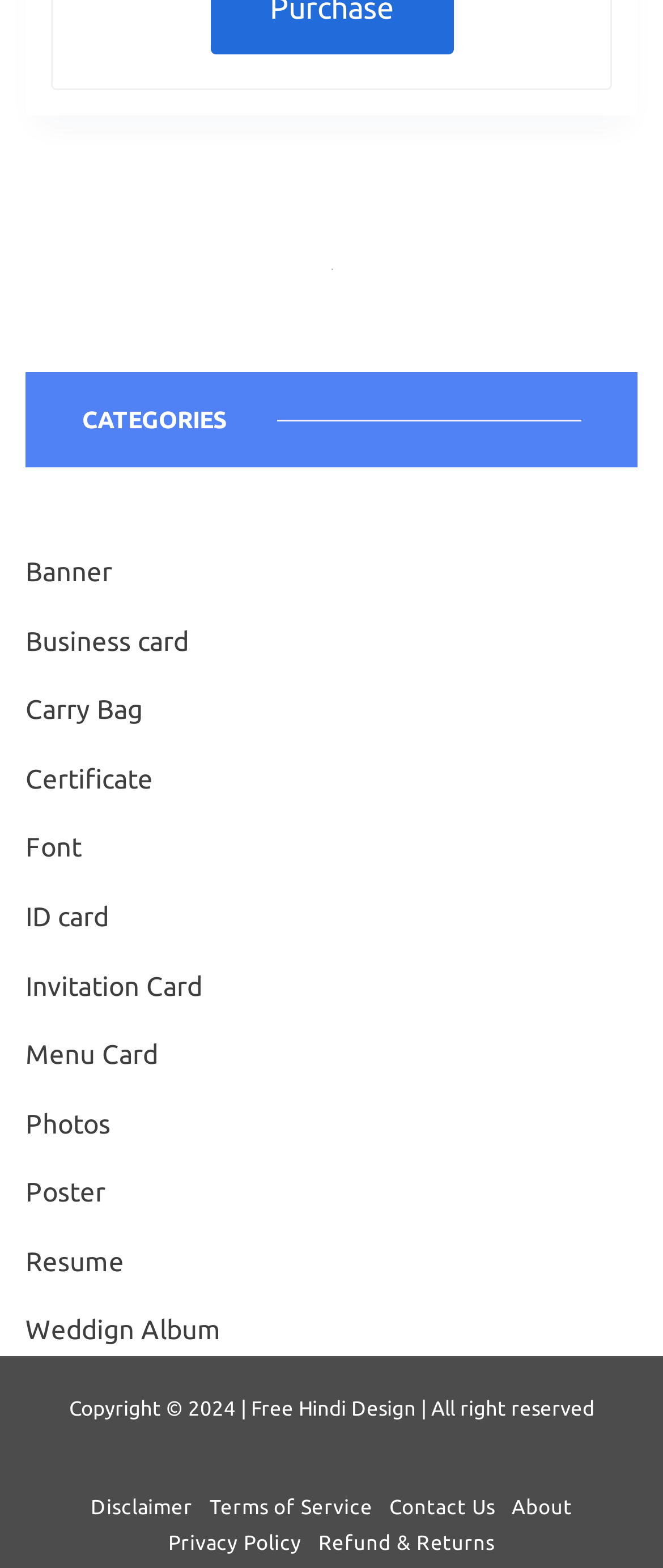Specify the bounding box coordinates for the region that must be clicked to perform the given instruction: "Contact the website administrator".

[0.575, 0.953, 0.759, 0.969]